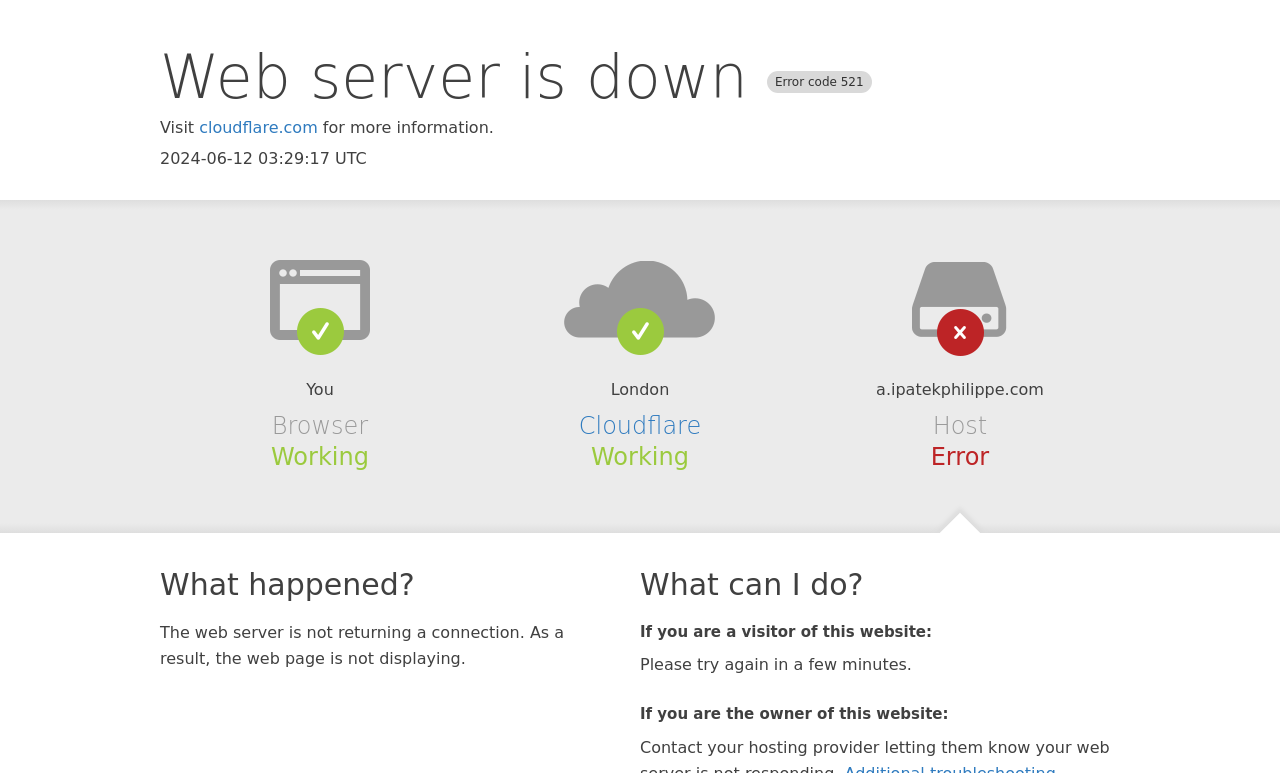Answer the following query with a single word or phrase:
What is the location of the Cloudflare?

London